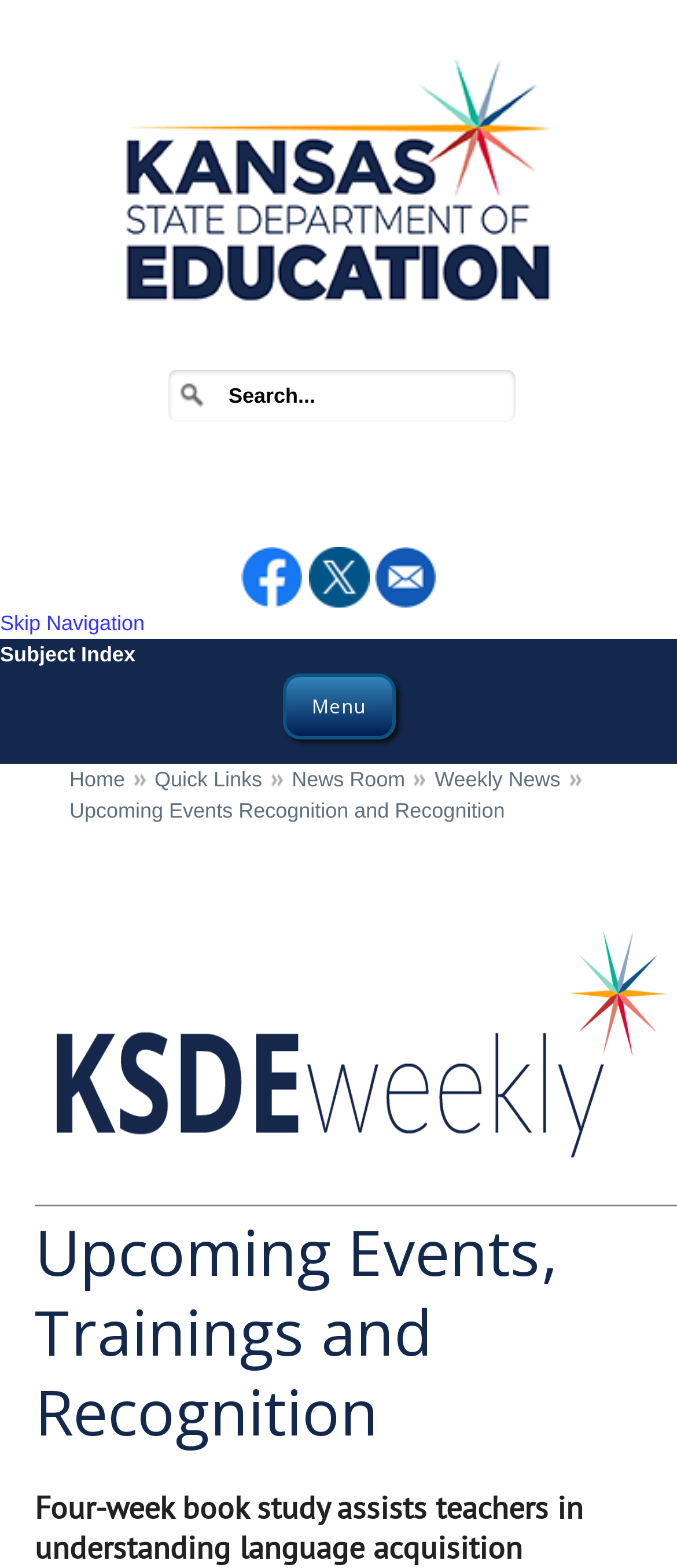How many separators are there in the top navigation menu?
Answer the question with as much detail as possible.

I looked at the top navigation menu and found the separators between the links 'Home' and 'Quick Links', 'Quick Links' and 'News Room', 'News Room' and 'Weekly News', and 'Weekly News' and 'Upcoming Events'. There are four separators in total.